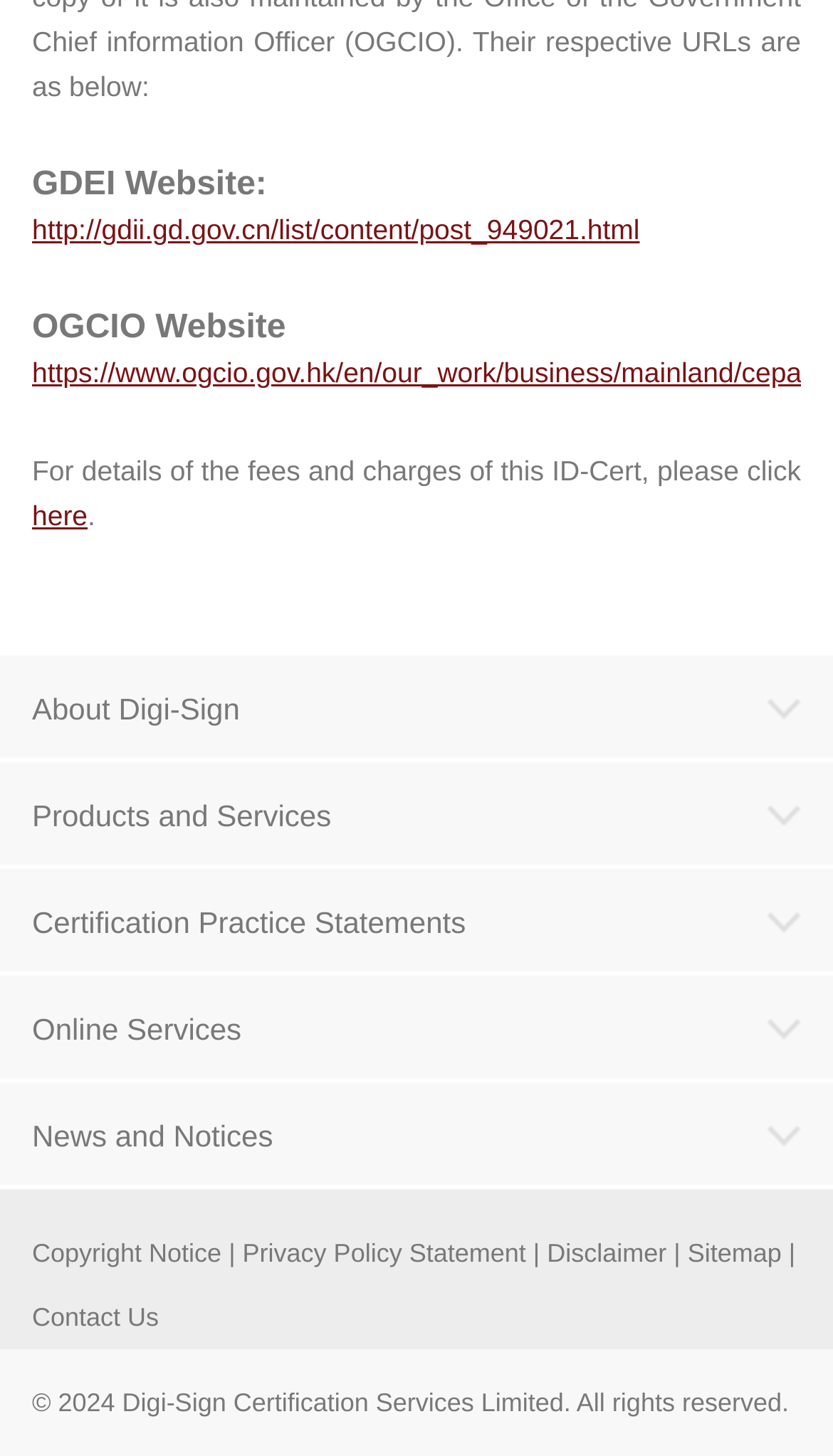Can you pinpoint the bounding box coordinates for the clickable element required for this instruction: "view the about us page"? The coordinates should be four float numbers between 0 and 1, i.e., [left, top, right, bottom].

None